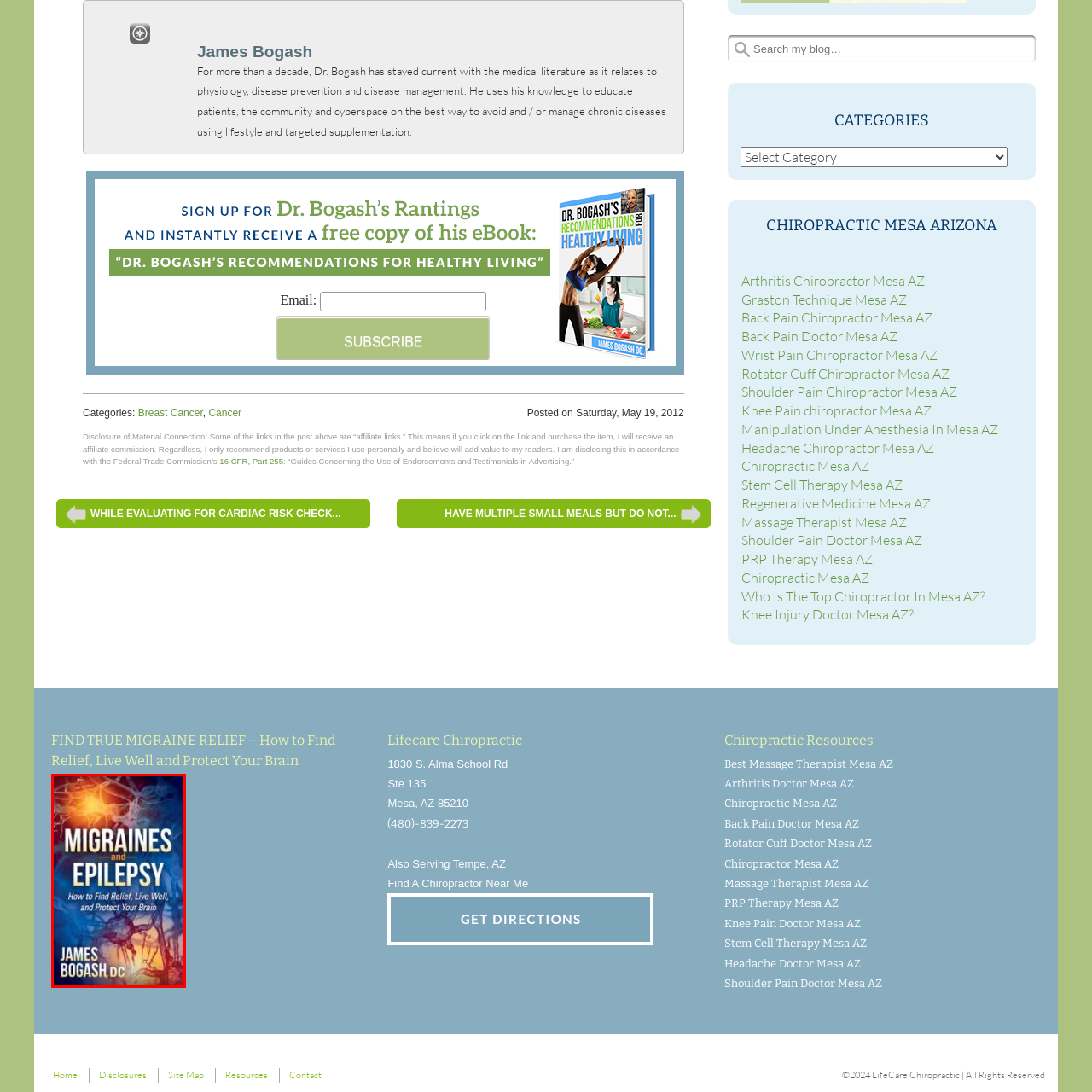What is the focus of the book?
Look closely at the image marked with a red bounding box and answer the question with as much detail as possible, drawing from the image.

The title and the tagline of the book suggest that the focus of the book is on migraines and epilepsy, providing readers with valuable insights for managing these two neurological conditions effectively.